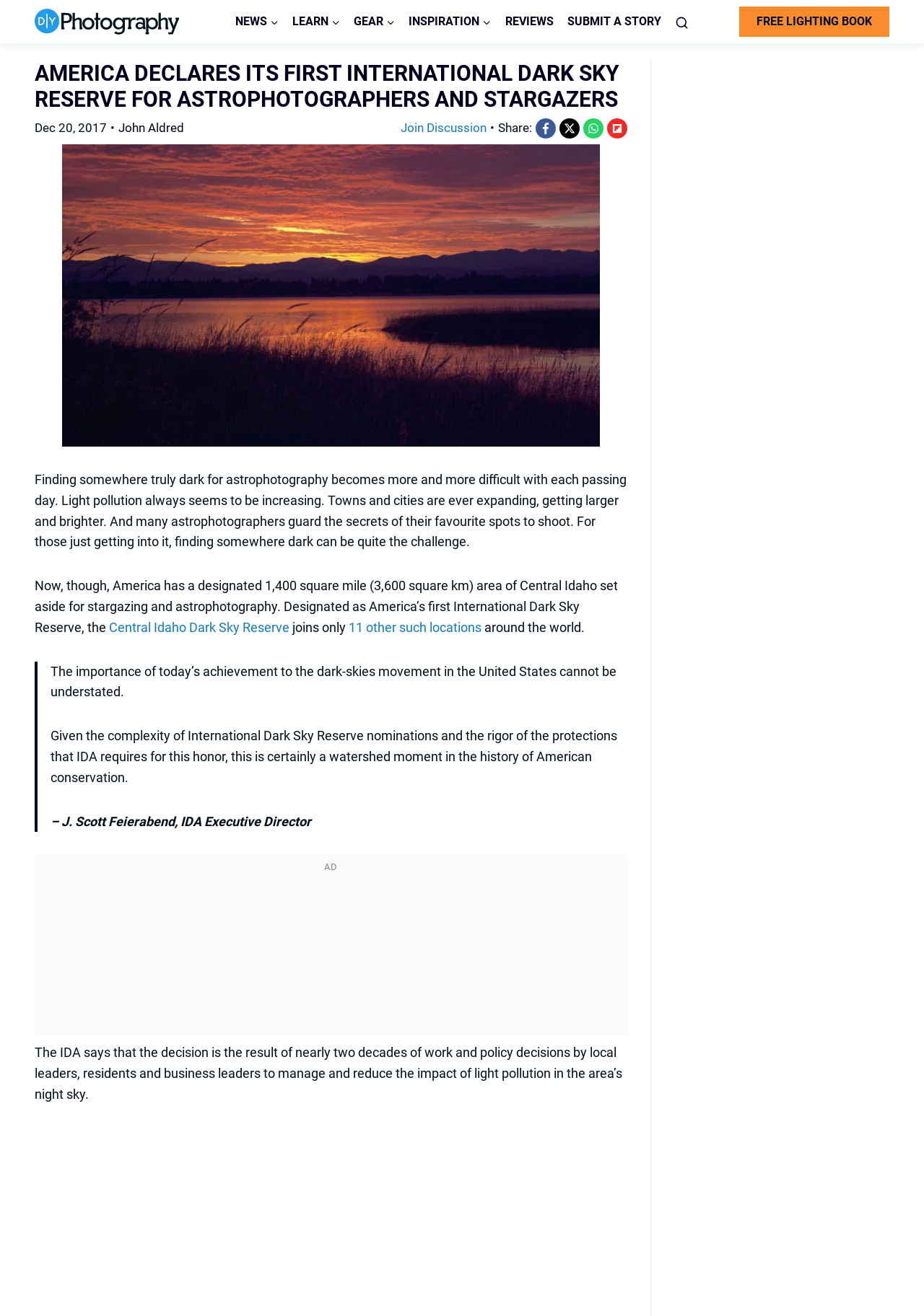Given the webpage screenshot, identify the bounding box of the UI element that matches this description: "alt="DIYP Logo"".

[0.038, 0.007, 0.194, 0.026]